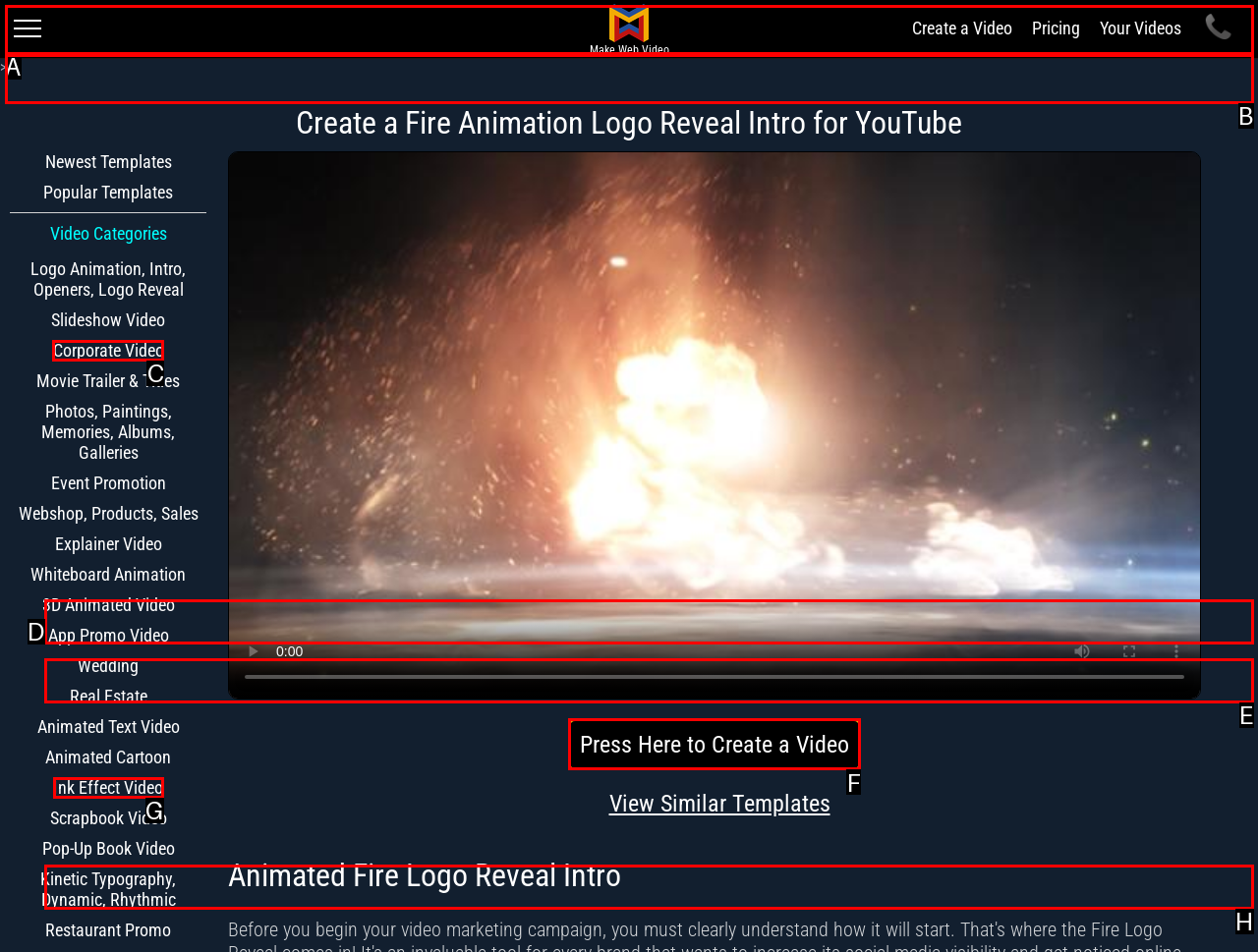Which HTML element should be clicked to complete the task: go to HOME page? Answer with the letter of the corresponding option.

None